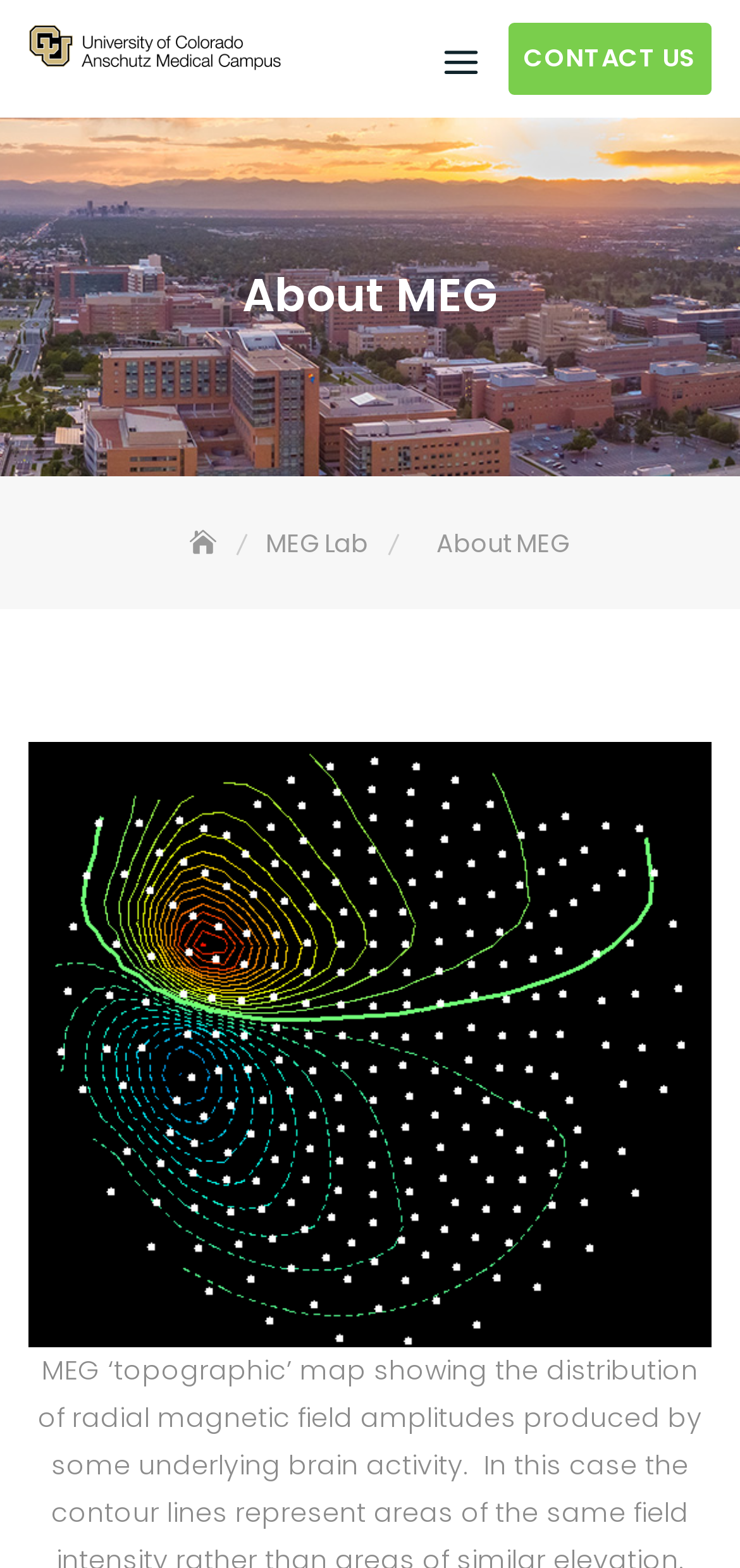What is the purpose of the 'CONTACT US' link?
Please respond to the question with as much detail as possible.

Based on the text of the link 'CONTACT US', it is likely that clicking on this link will allow users to get in touch with the organization or find contact information.